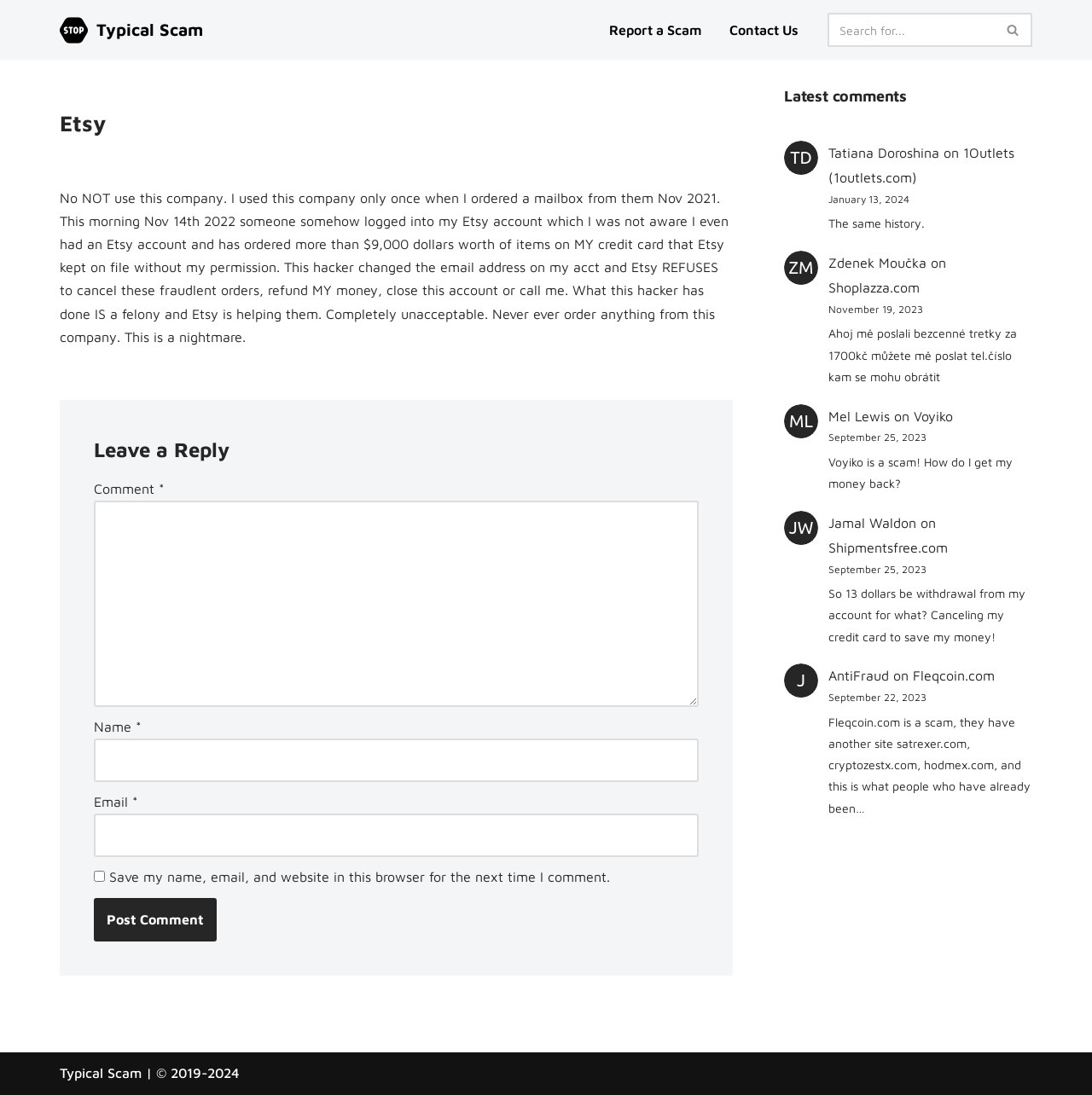Please locate the bounding box coordinates of the element that should be clicked to achieve the given instruction: "Post a comment".

[0.086, 0.82, 0.198, 0.86]